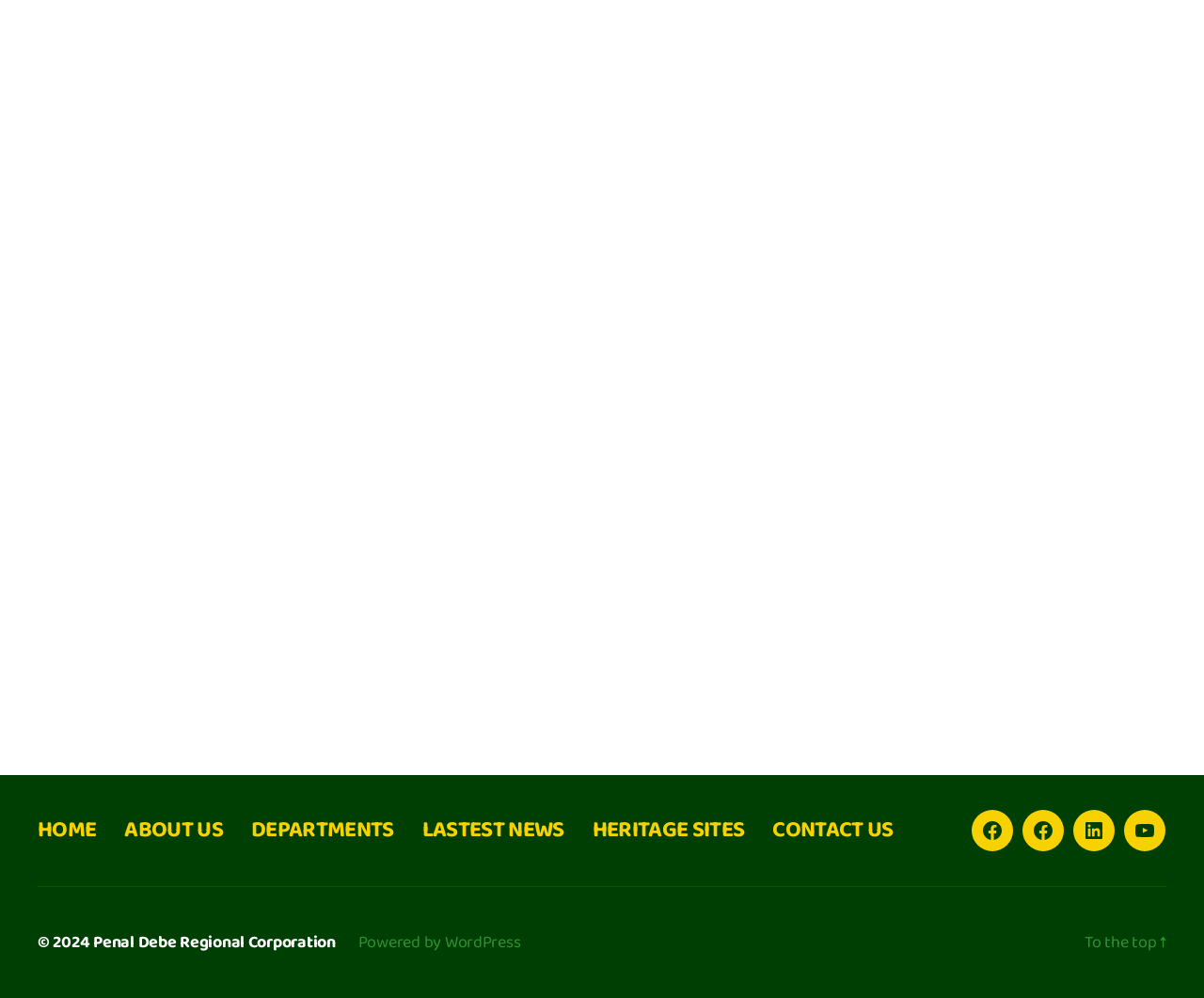Please identify the bounding box coordinates of the clickable region that I should interact with to perform the following instruction: "view about us". The coordinates should be expressed as four float numbers between 0 and 1, i.e., [left, top, right, bottom].

[0.103, 0.811, 0.185, 0.852]